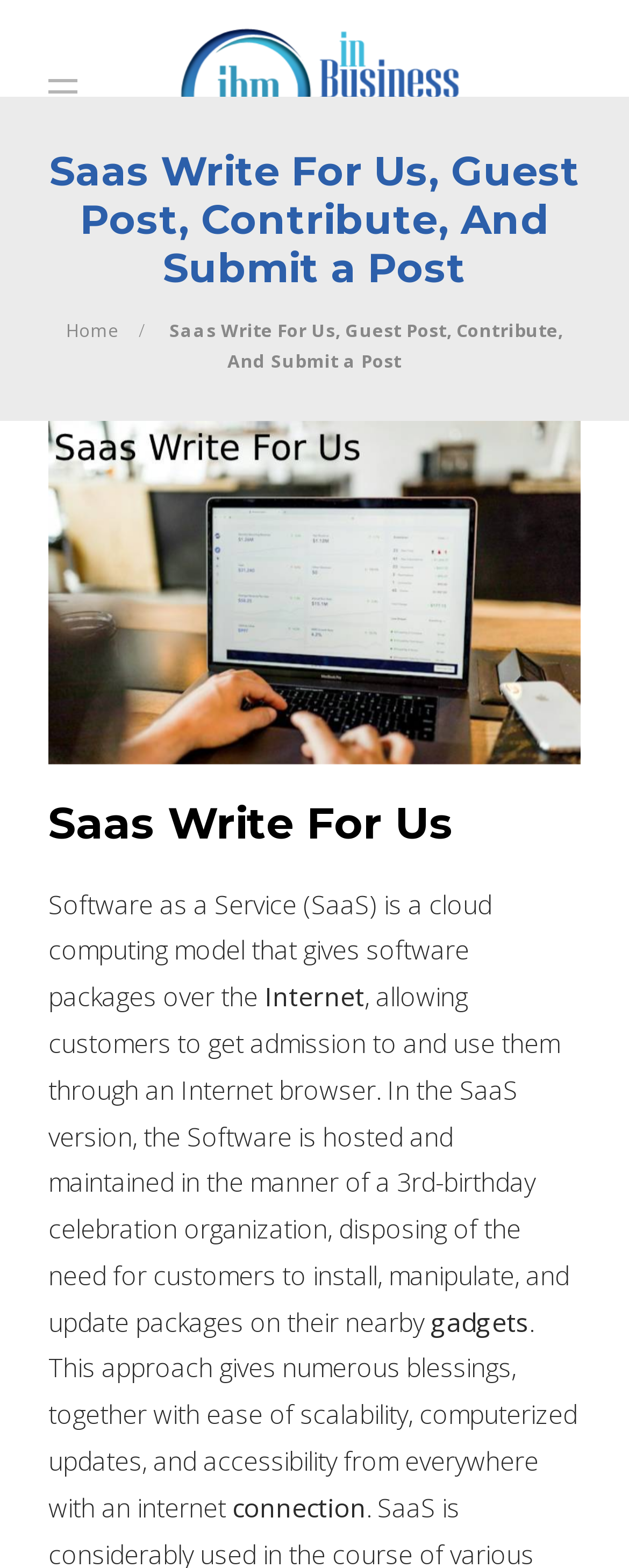Provide a short answer to the following question with just one word or phrase: What is the name of the website?

In Business Marketing